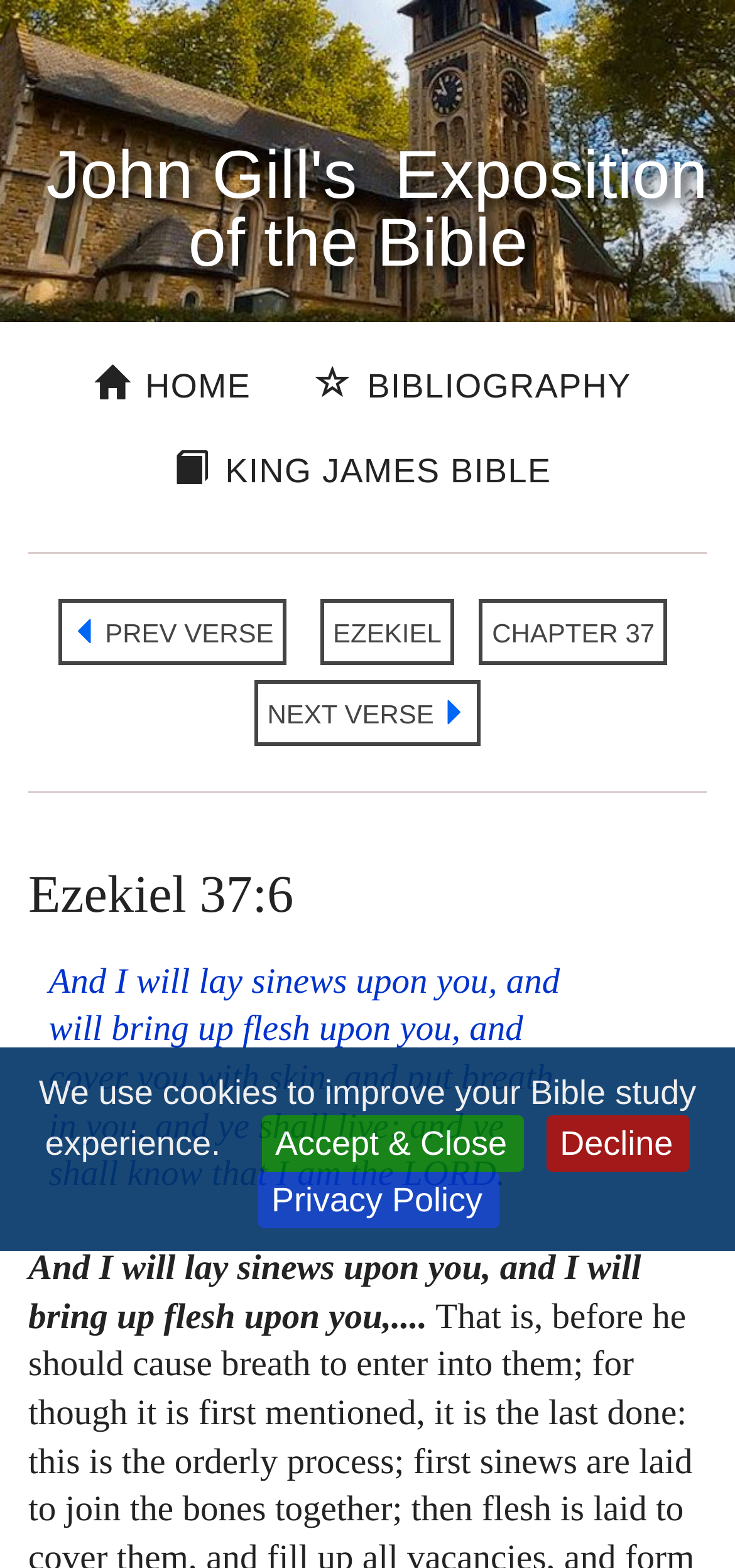What is the content of the verse?
Using the image, elaborate on the answer with as much detail as possible.

I found the answer by looking at the StaticText element with the content 'And I will lay sinews upon you, and will bring up flesh upon you, and cover you with skin, and put breath in you, and ye shall live; and ye shall know that I am the LORD.' which is likely the content of the verse.